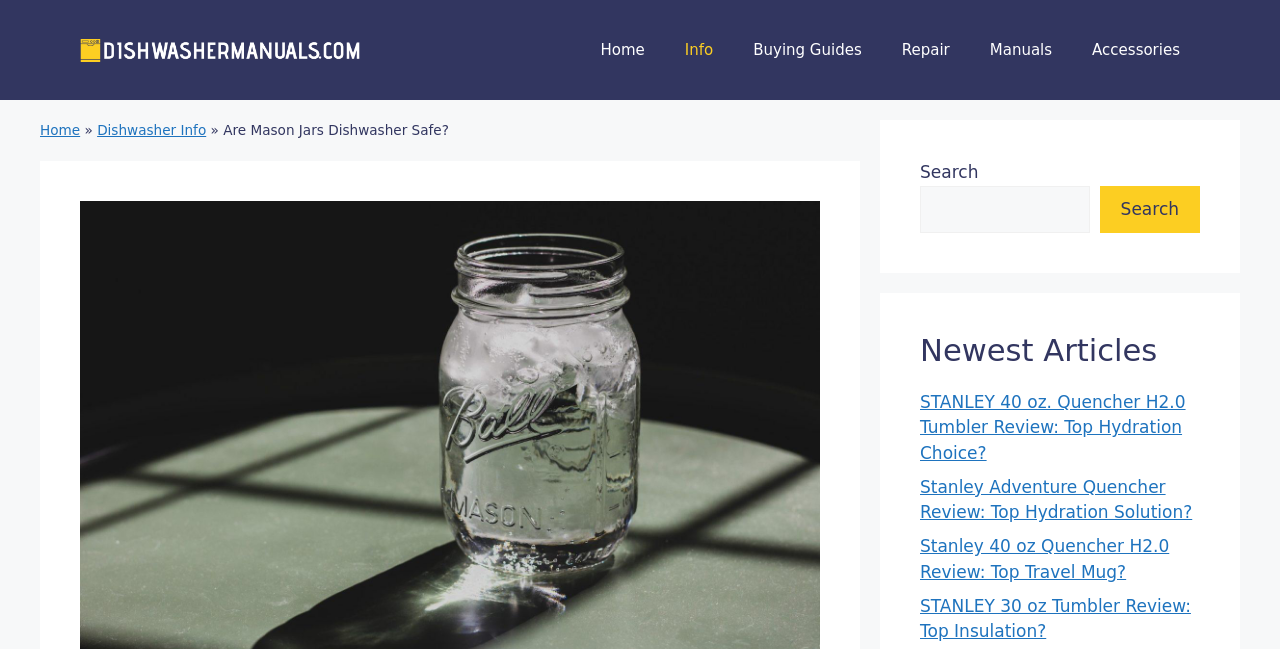Using the information in the image, could you please answer the following question in detail:
What is the purpose of the search box?

I concluded this by looking at the search box element, which contains a label 'Search' and a button 'Search', suggesting that it is intended for users to search the website for specific content.